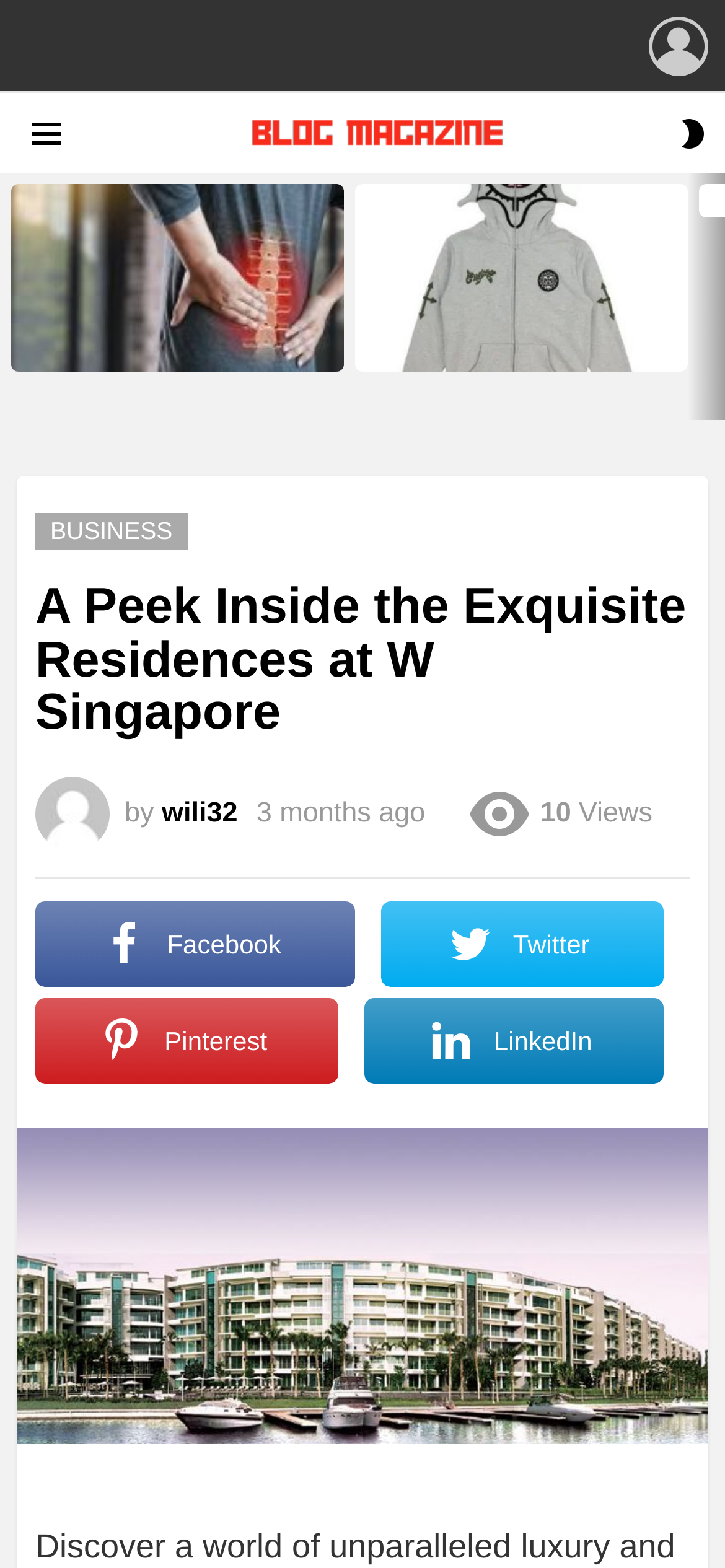Pinpoint the bounding box coordinates of the area that must be clicked to complete this instruction: "go to the blog magazine".

[0.302, 0.071, 0.738, 0.098]